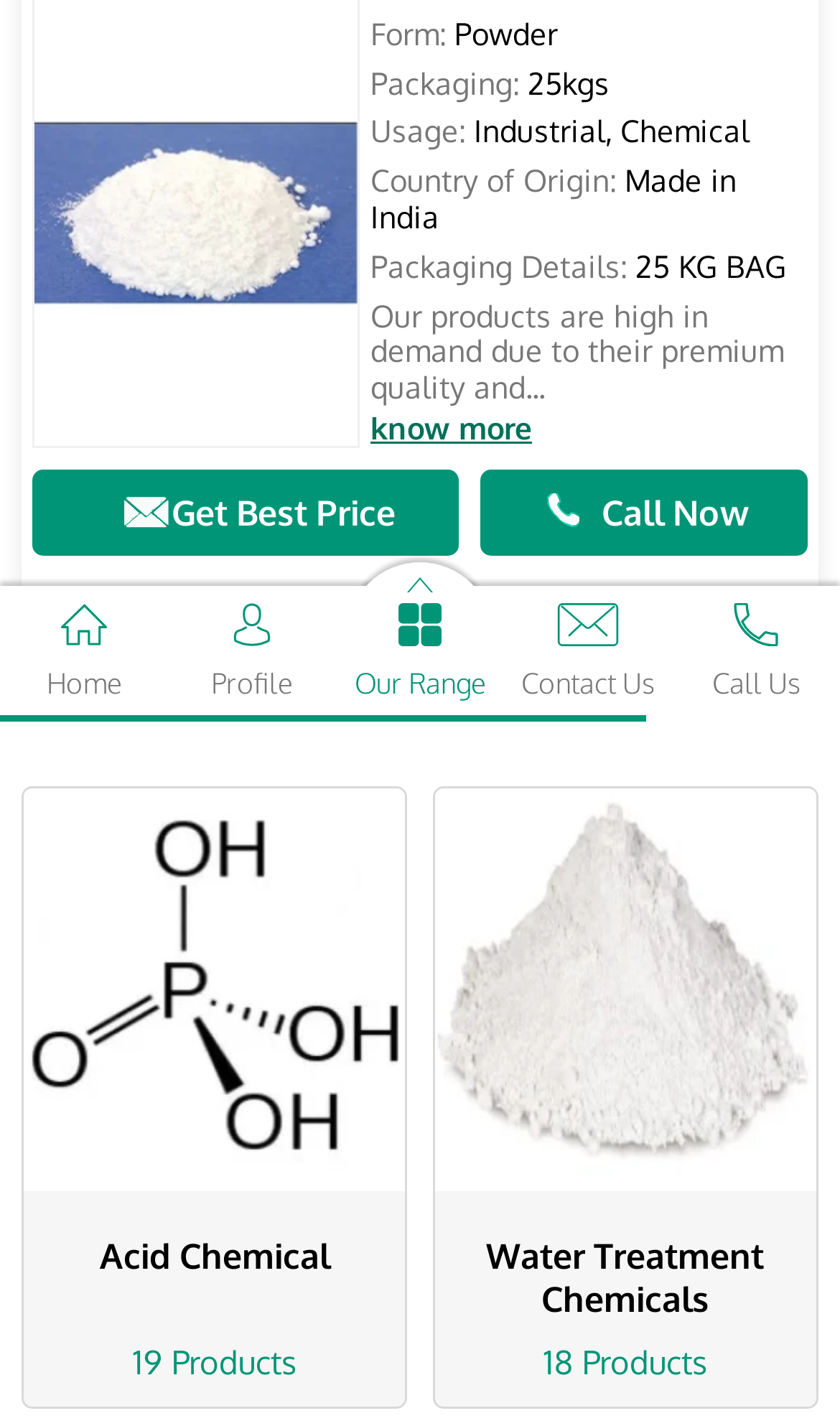Provide the bounding box coordinates, formatted as (top-left x, top-left y, bottom-right x, bottom-right y), with all values being floating point numbers between 0 and 1. Identify the bounding box of the UI element that matches the description: alt="Sodium Acetate Trihydrate"

[0.041, 0.032, 0.426, 0.259]